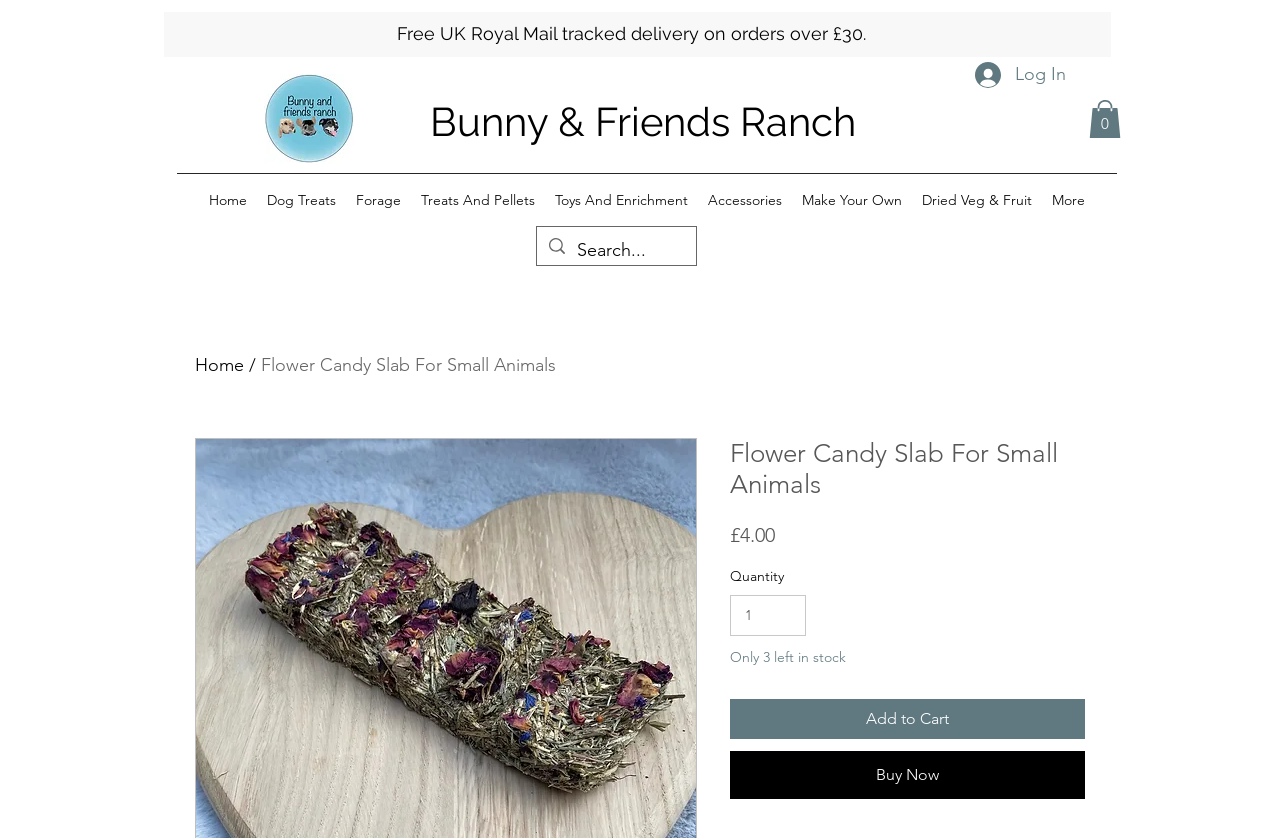Identify the bounding box coordinates of the element that should be clicked to fulfill this task: "Search for products". The coordinates should be provided as four float numbers between 0 and 1, i.e., [left, top, right, bottom].

[0.42, 0.271, 0.544, 0.316]